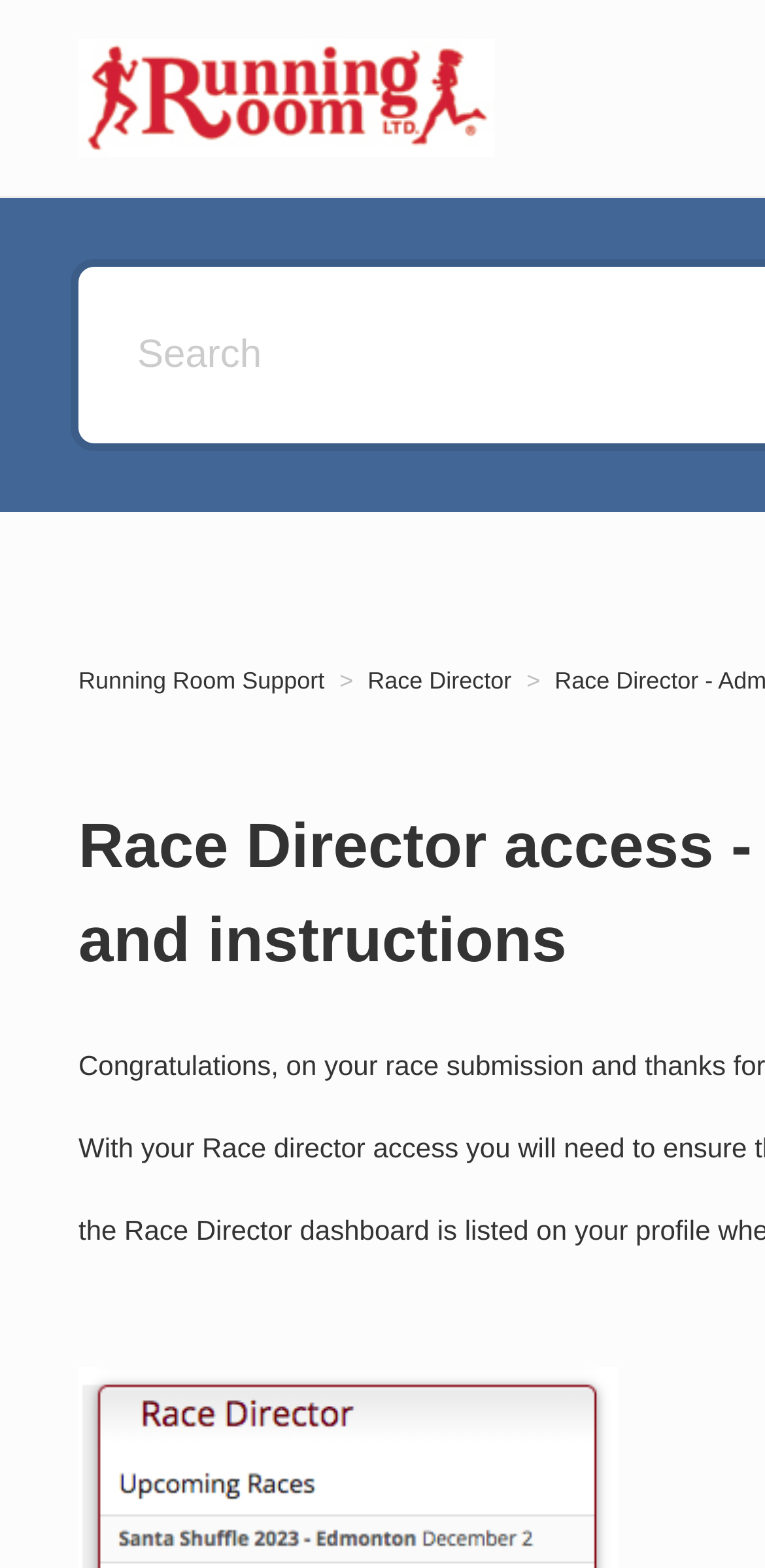What is the current page of the platform?
Answer the question with just one word or phrase using the image.

Dashboard overview